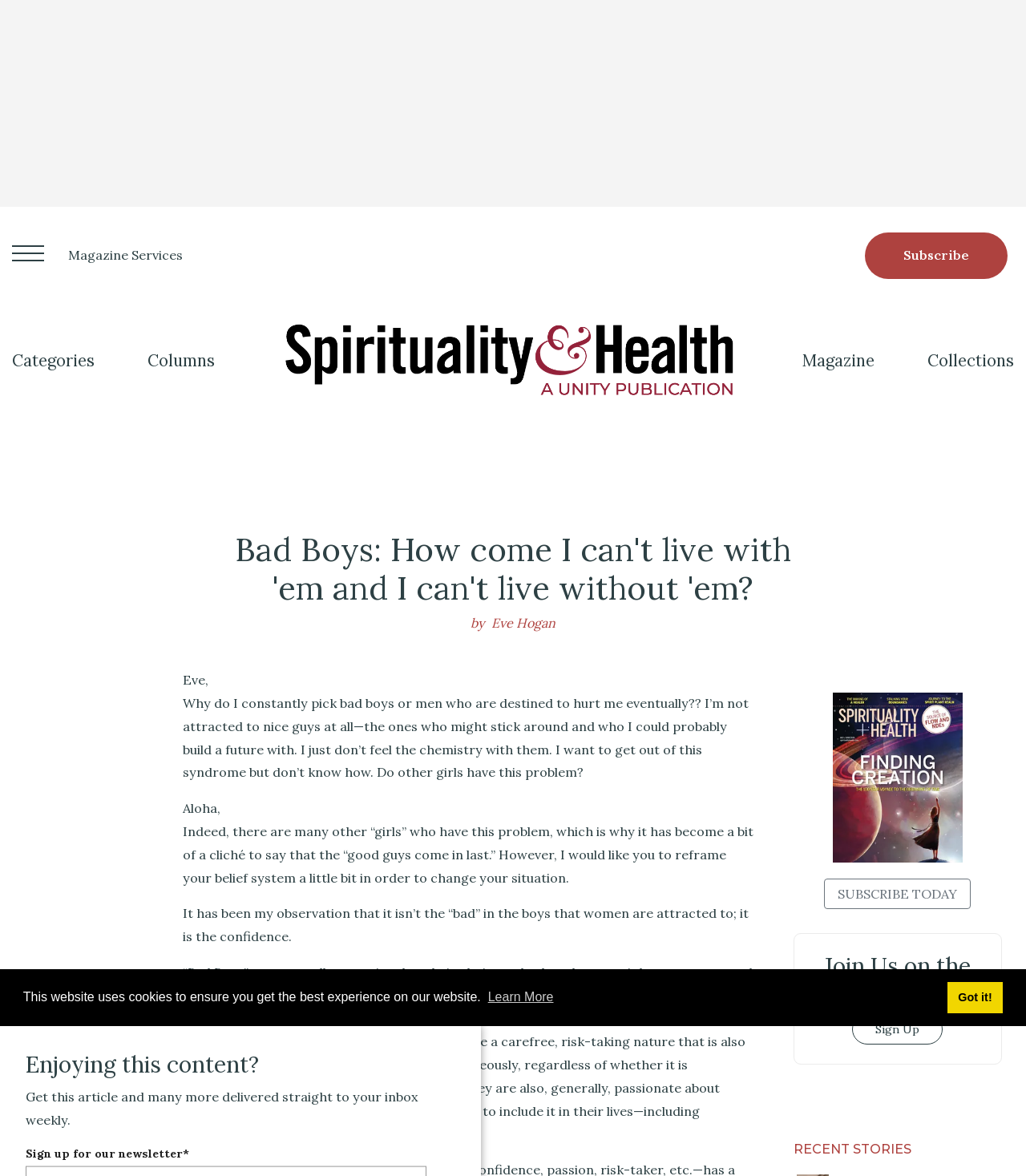Summarize the webpage in an elaborate manner.

The webpage is about Spirituality & Health Magazine, which provides inspiration for conscious living, healthy diet and lifestyle, social action, spiritual wisdom, and sustainability. 

At the top of the page, there is a cookie consent dialog with a message explaining the use of cookies on the website. The dialog has two buttons: "Learn More" and "Got it!".

Below the cookie consent dialog, there are several links to different sections of the magazine, including "Magazine Services", "Subscribe", "Categories", "Columns", and "Collections". 

The main content of the page is an article titled "Bad Boys: How come I can't live with 'em and I can't live without 'em?" with a heading and a subheading. The article is written by Eve Hogan and discusses the phenomenon of women being attracted to "bad boys" and how to break free from this pattern. 

The article is divided into several paragraphs, with the author sharing her insights and observations on the topic. There are also several images on the page, including the magazine's logo and a "Subscribe Today!" banner.

On the right side of the page, there is a section titled "Join Us on the Journey" with a link to sign up for the magazine's newsletter. Below this section, there is a heading "RECENT STORIES" and a link to subscribe to the magazine.

At the bottom of the page, there is a section encouraging readers to sign up for the newsletter to receive more content like the current article.